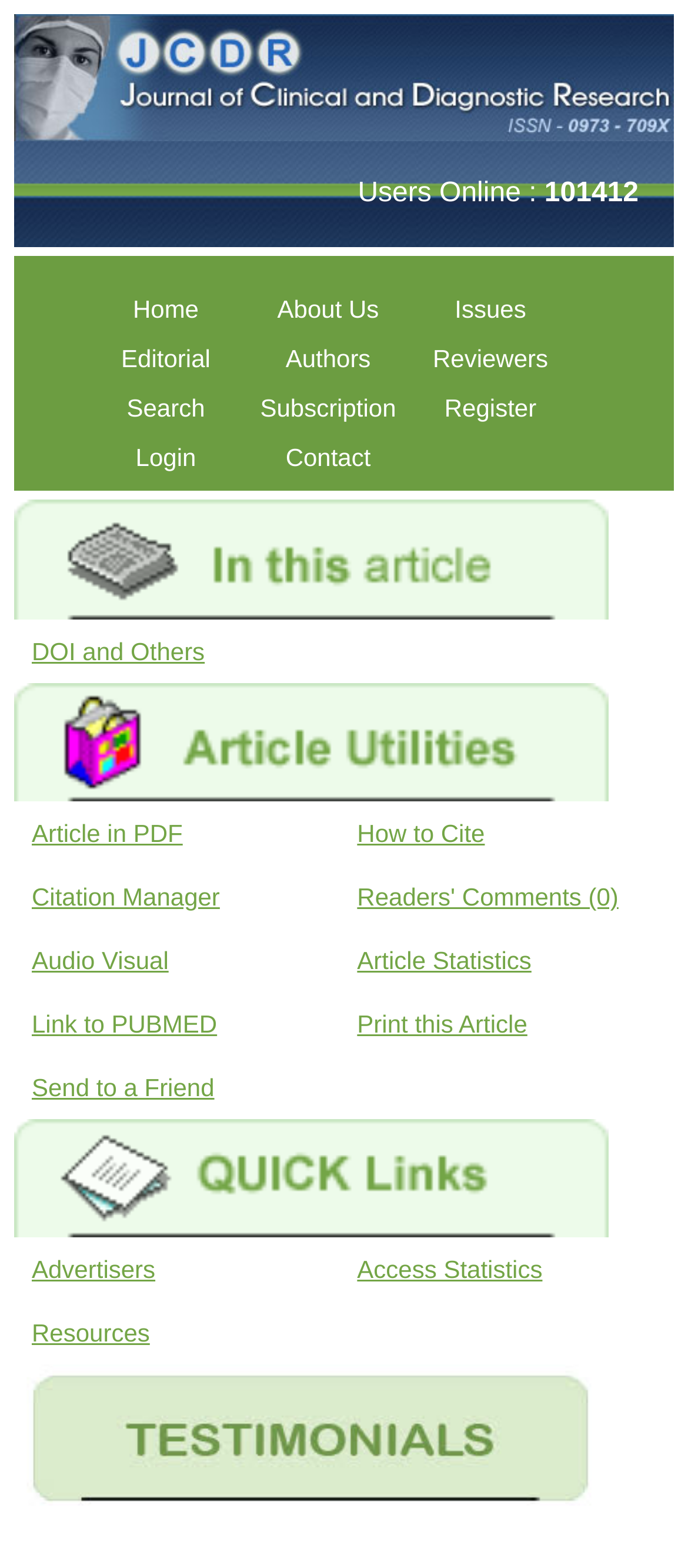What is the topic of the current article?
Based on the screenshot, respond with a single word or phrase.

Congenital, Cardiac MRI, Left ventricular aneurysm